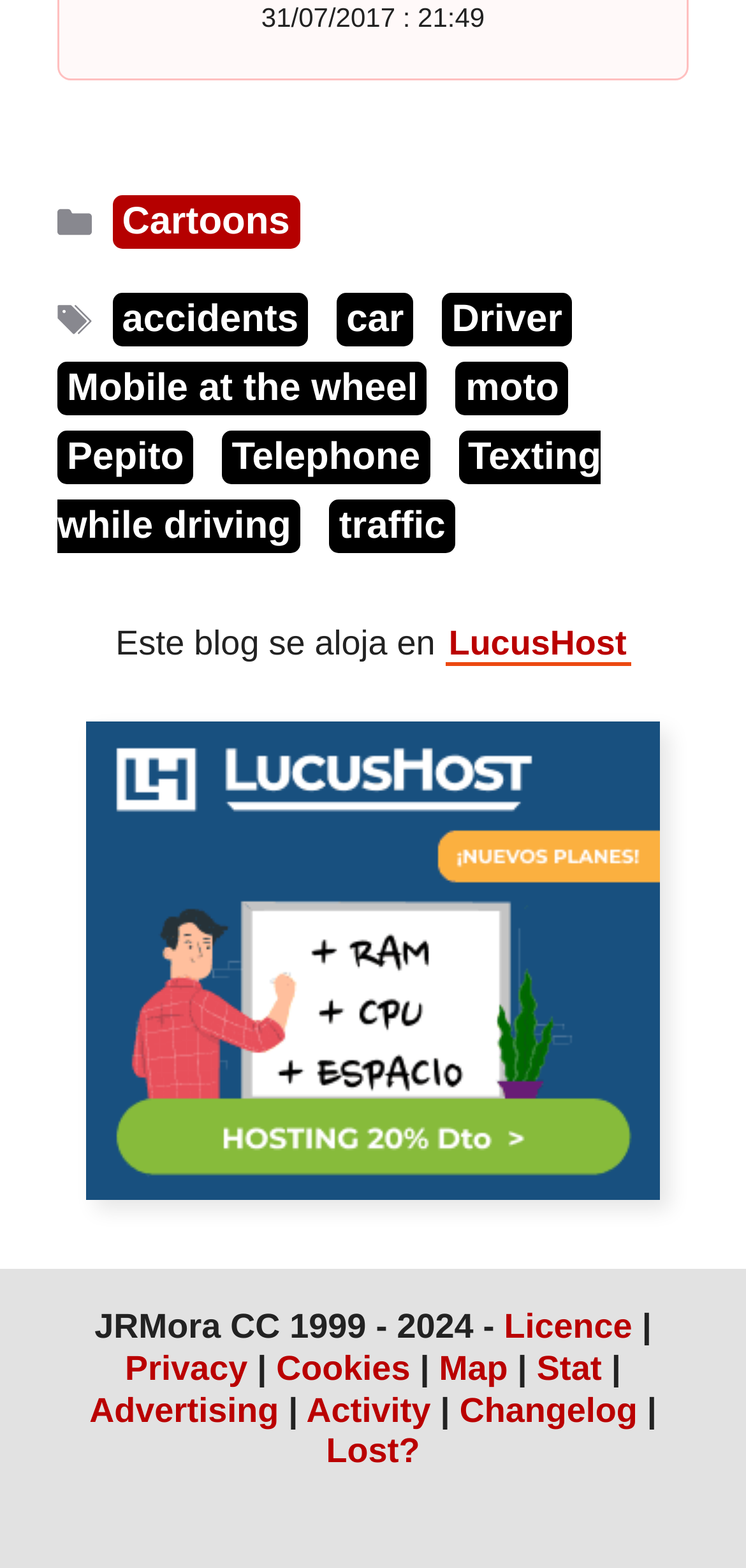What is the date of the latest entry?
Give a one-word or short phrase answer based on the image.

31/07/2017